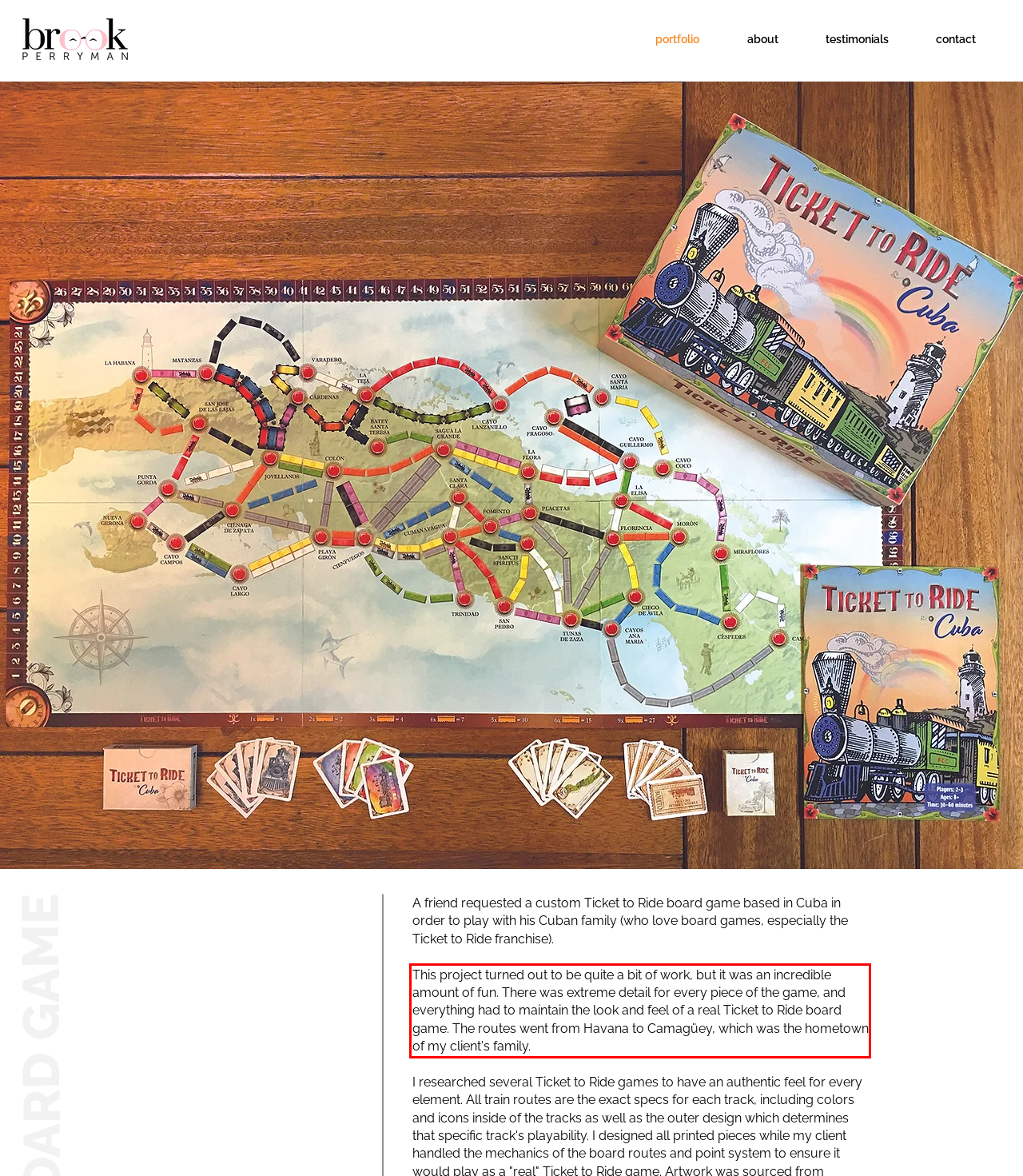Identify the text inside the red bounding box on the provided webpage screenshot by performing OCR.

This project turned out to be quite a bit of work, but it was an incredible amount of fun. There was extreme detail for every piece of the game, and everything had to maintain the look and feel of a real Ticket to Ride board game. The routes went from Havana to Camagüey, which was the hometown of my client's family.